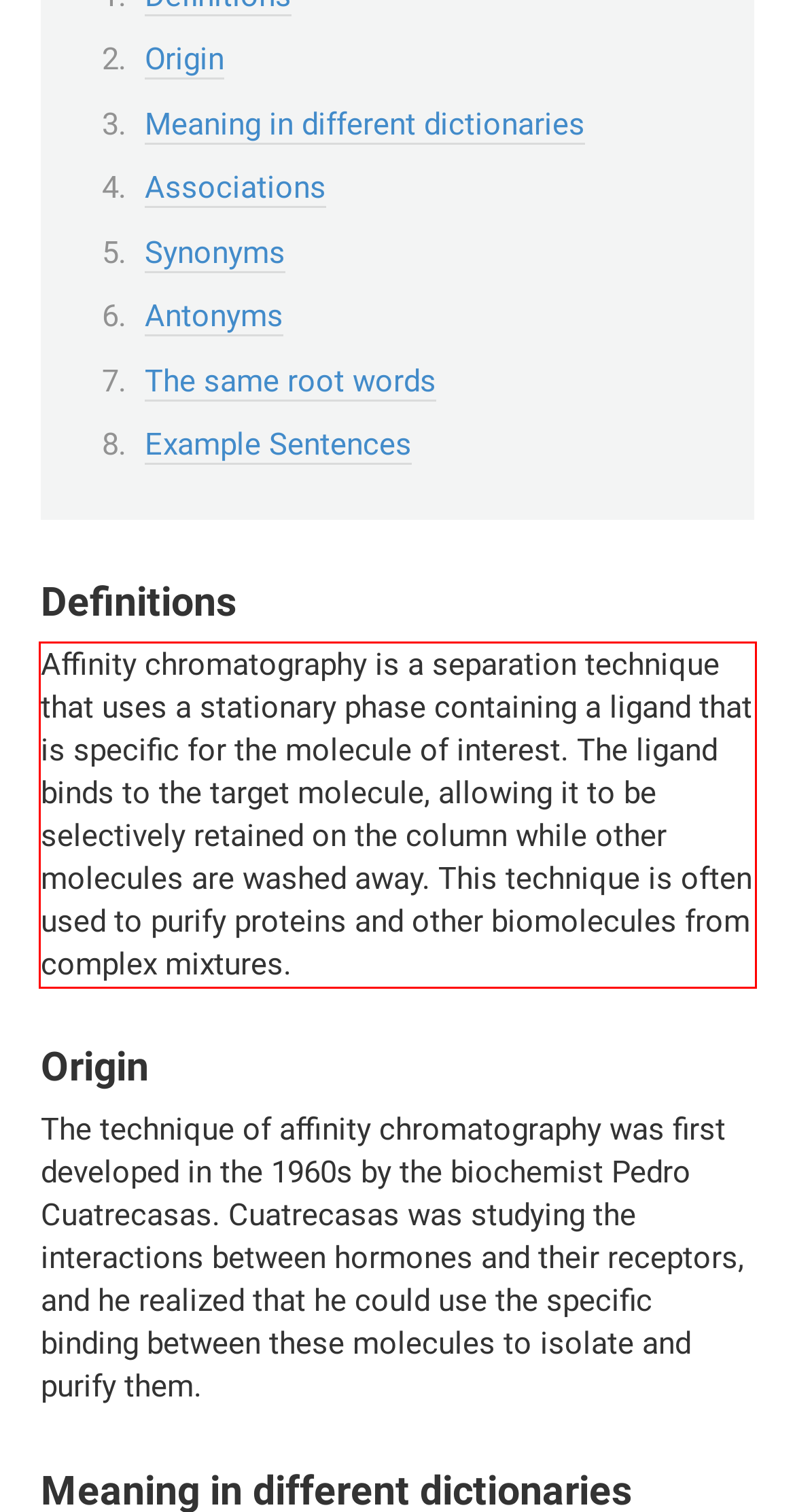Please examine the screenshot of the webpage and read the text present within the red rectangle bounding box.

Affinity chromatography is a separation technique that uses a stationary phase containing a ligand that is specific for the molecule of interest. The ligand binds to the target molecule, allowing it to be selectively retained on the column while other molecules are washed away. This technique is often used to purify proteins and other biomolecules from complex mixtures.